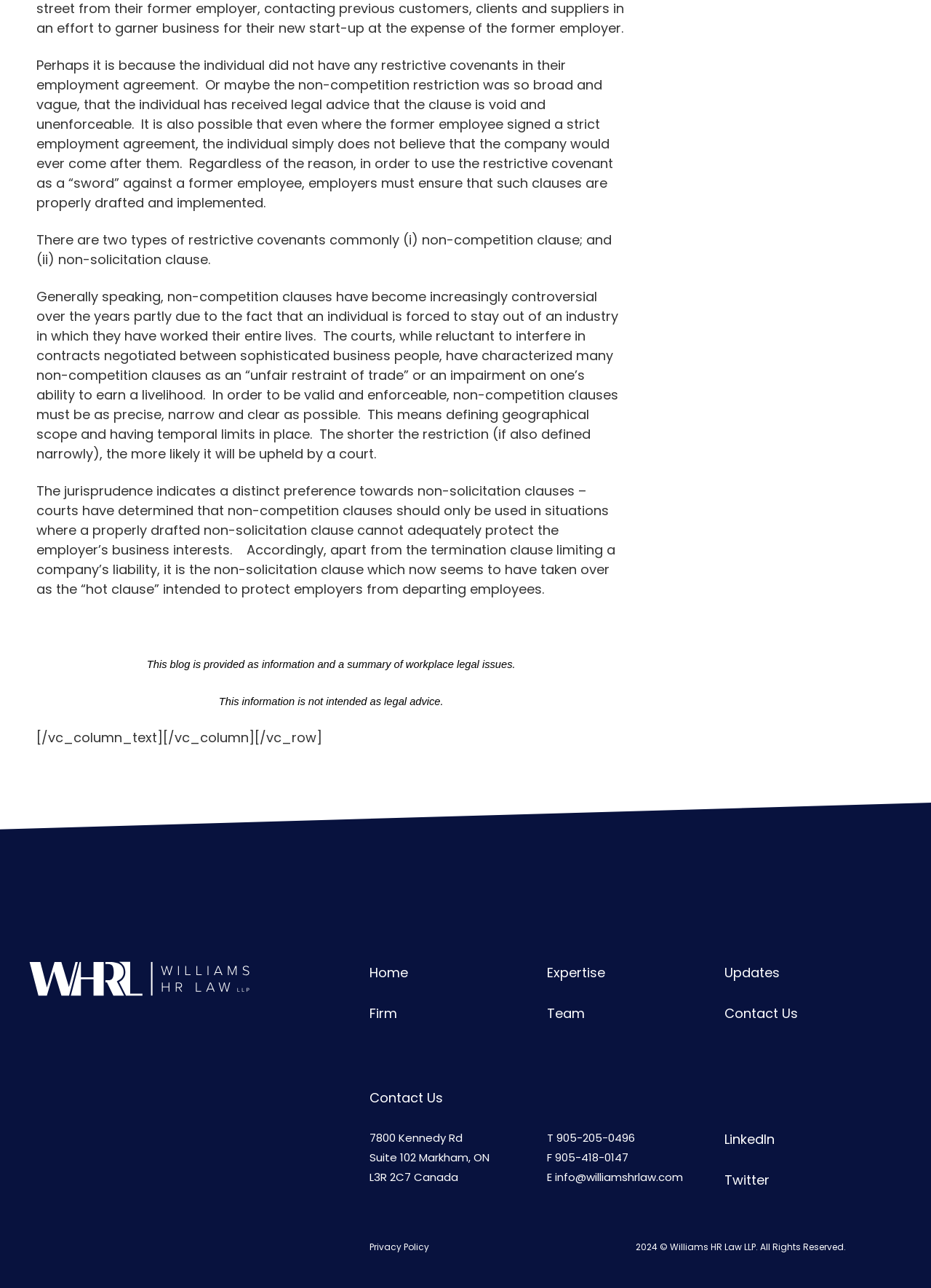Find and specify the bounding box coordinates that correspond to the clickable region for the instruction: "Click on the 'Privacy Policy' link".

[0.397, 0.963, 0.461, 0.973]